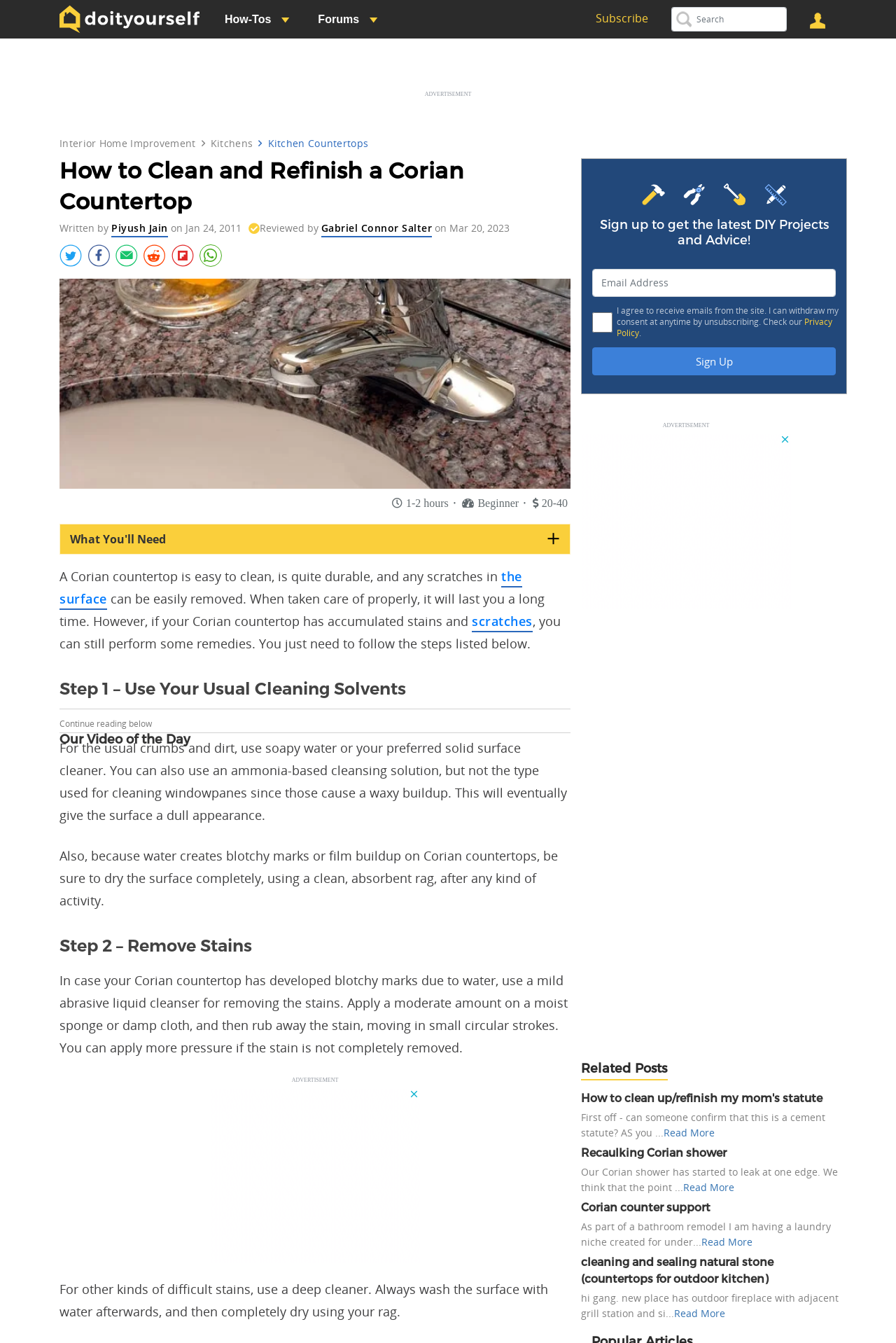What is the topic of this article?
Kindly answer the question with as much detail as you can.

The article provides a step-by-step guide on how to clean and refinish Corian countertops, including removing stains and scratches.